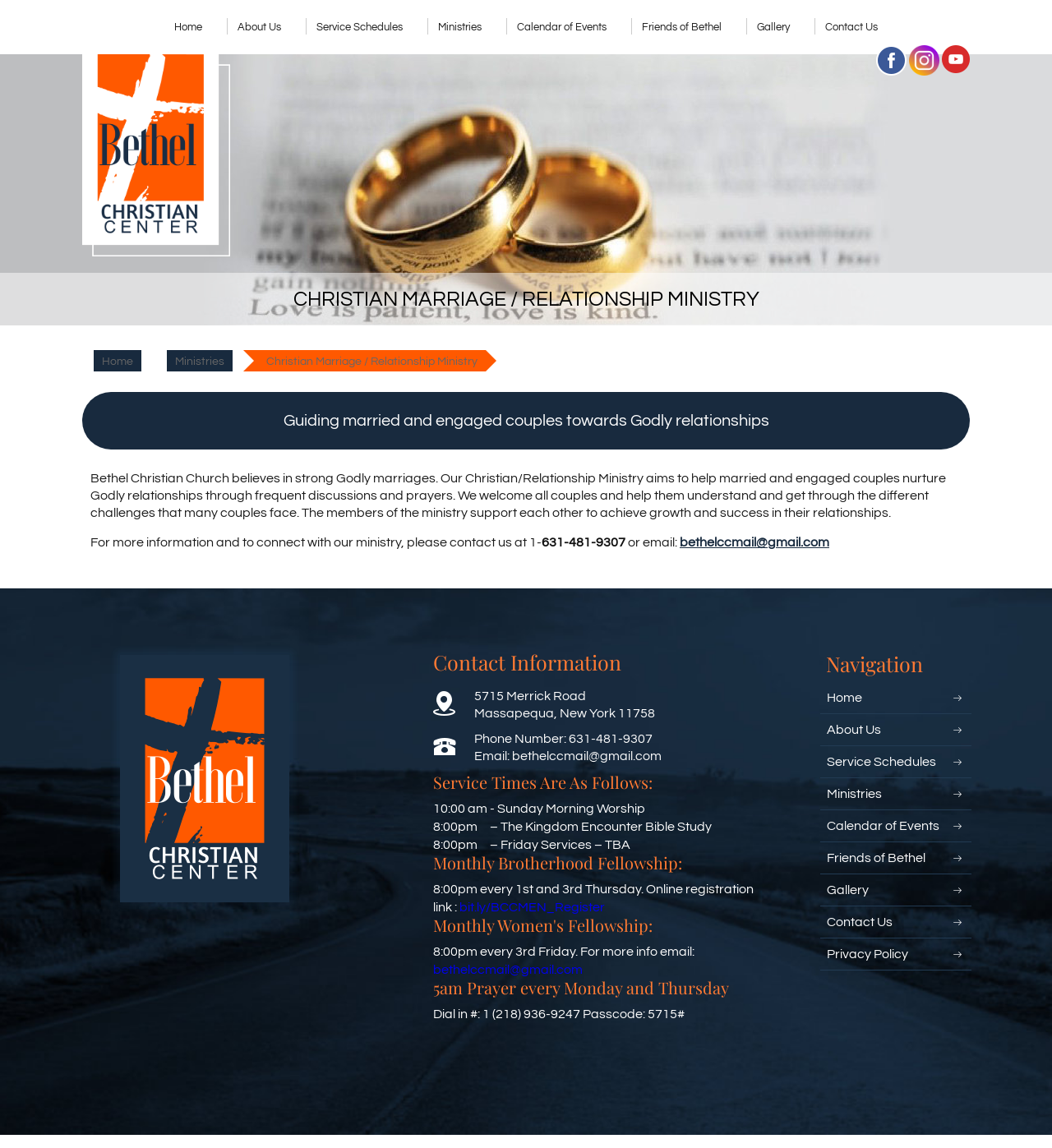Extract the heading text from the webpage.

CHRISTIAN MARRIAGE / RELATIONSHIP MINISTRY